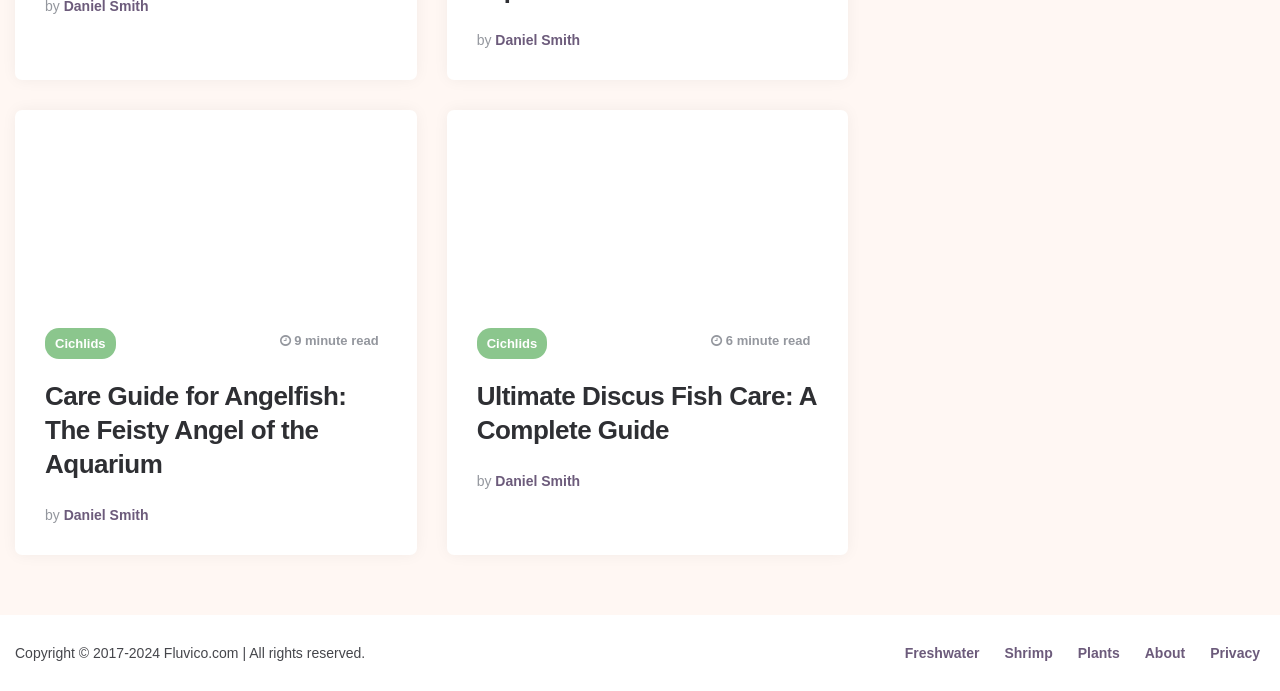Using the given description, provide the bounding box coordinates formatted as (top-left x, top-left y, bottom-right x, bottom-right y), with all values being floating point numbers between 0 and 1. Description: Daniel Smith

[0.387, 0.685, 0.453, 0.708]